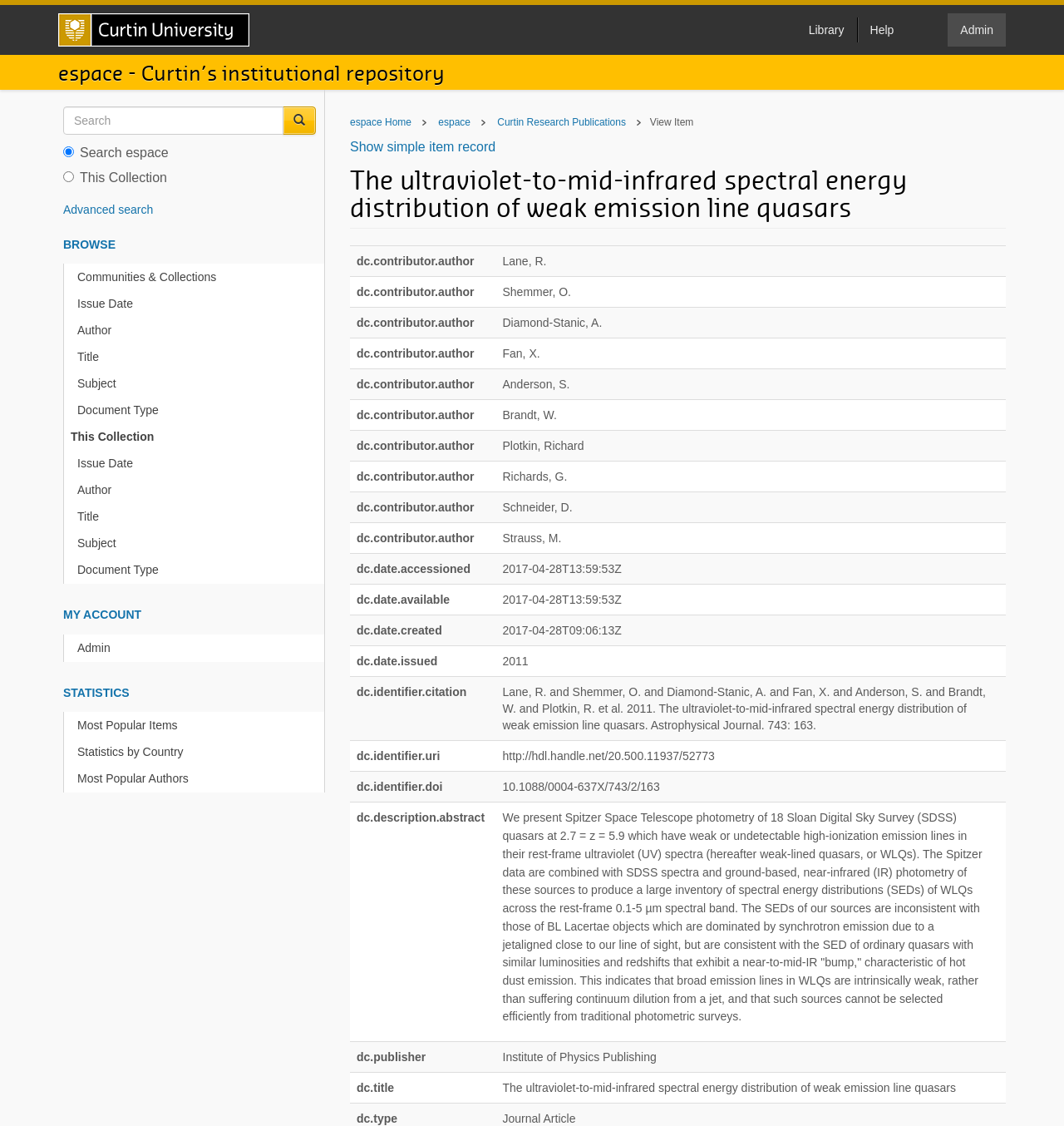Provide the bounding box coordinates for the area that should be clicked to complete the instruction: "View espace Home".

[0.329, 0.104, 0.387, 0.114]